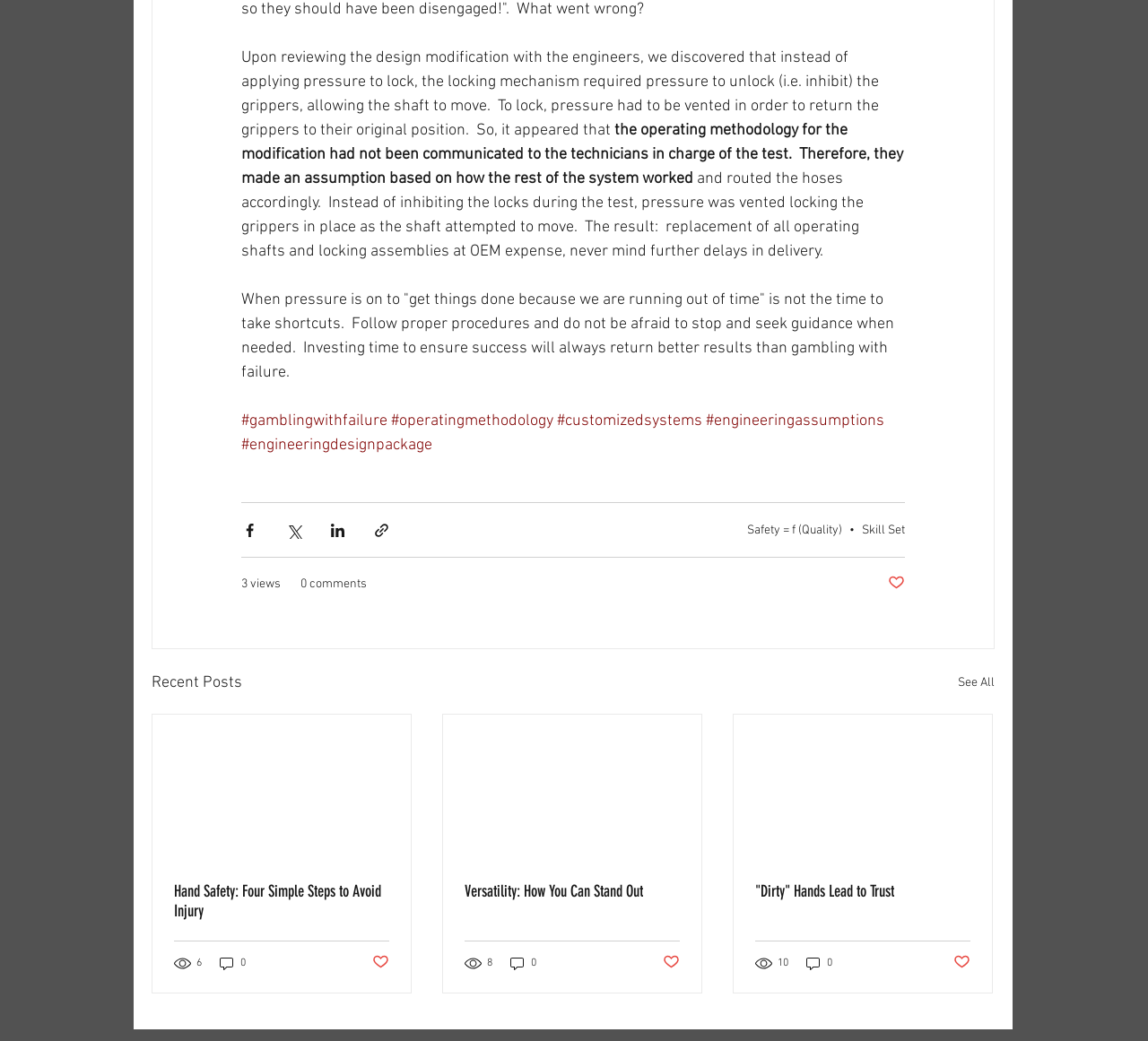Identify the bounding box coordinates of the region I need to click to complete this instruction: "Click on the logo".

None